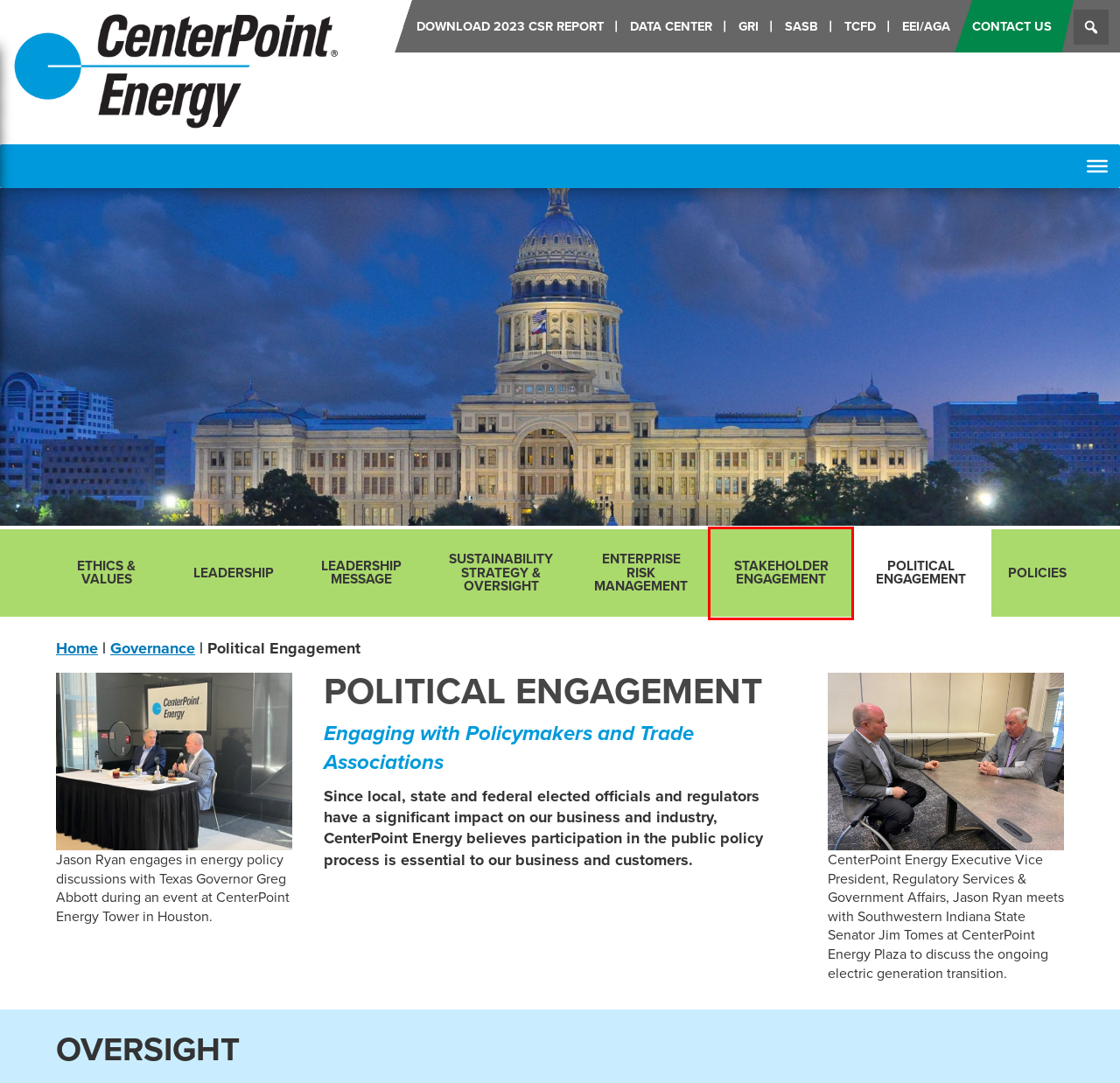You are provided with a screenshot of a webpage highlighting a UI element with a red bounding box. Choose the most suitable webpage description that matches the new page after clicking the element in the bounding box. Here are the candidates:
A. CenterPoint Energy Sustainability - Environment, Social And Governance
B. Data Center - CenterPoint Energy Sustainability
C. EEI/AGA ESG Template Report - CenterPoint Energy Sustainability
D. CenterPoint Energy 2020 GRI Content Index
E. Governance - CenterPoint Energy Sustainability
F. Contact Us - CenterPoint Energy Sustainability
G. Enterprise Risk Management - CenterPoint Energy Sustainability
H. Stakeholder Engagement - CenterPoint Energy Sustainability

H